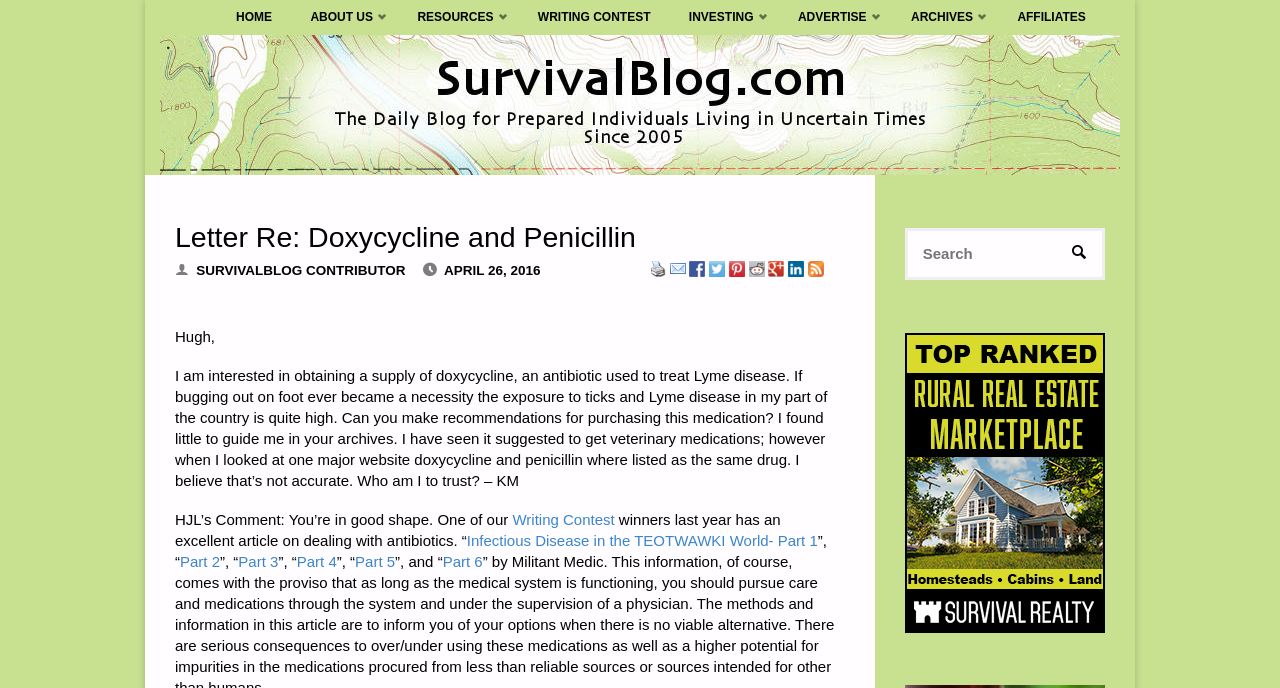Who is the author of the letter?
Please provide a single word or phrase as your answer based on the image.

KM